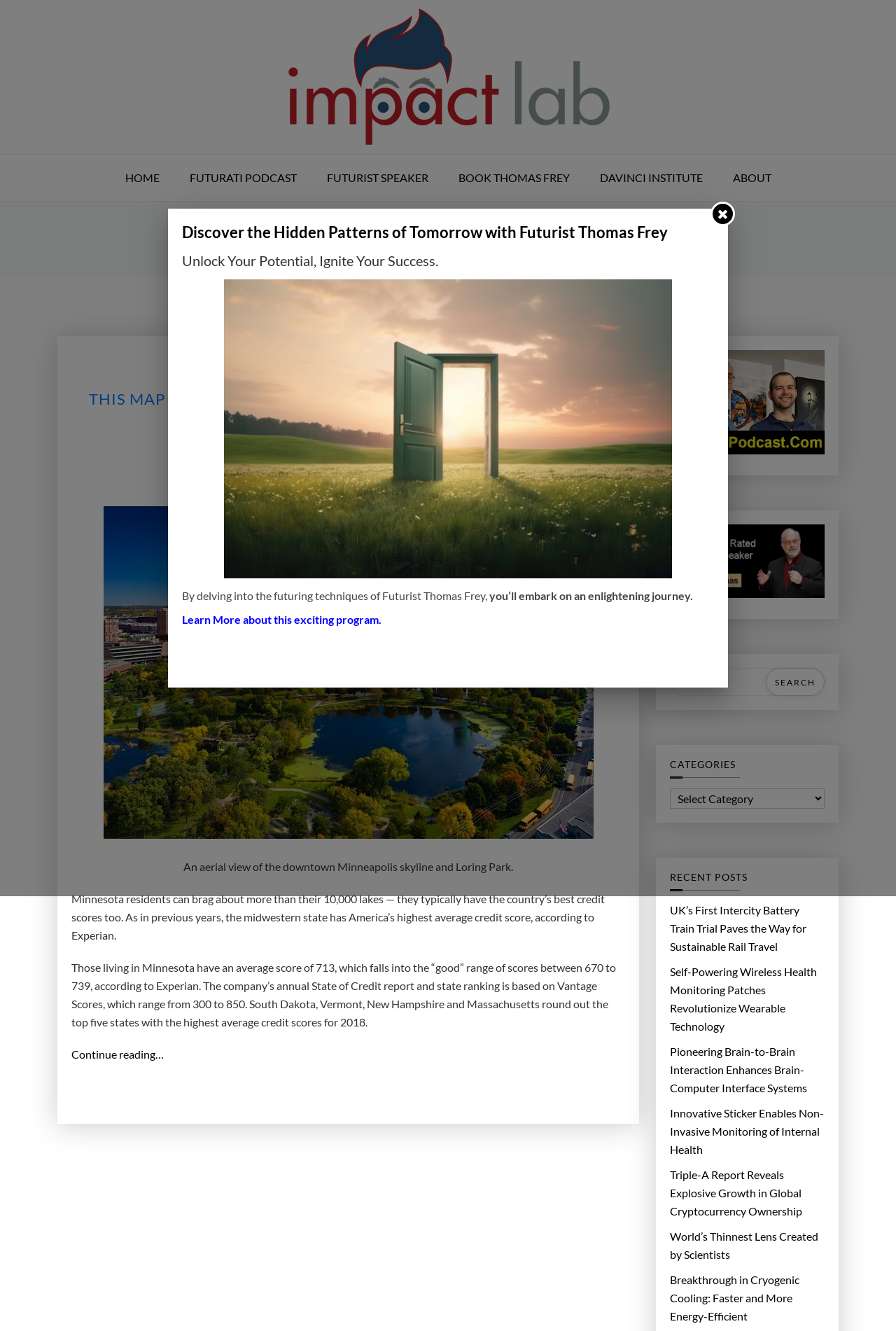Identify the title of the webpage and provide its text content.

TAG: AVERAGE CREDIT SCORE